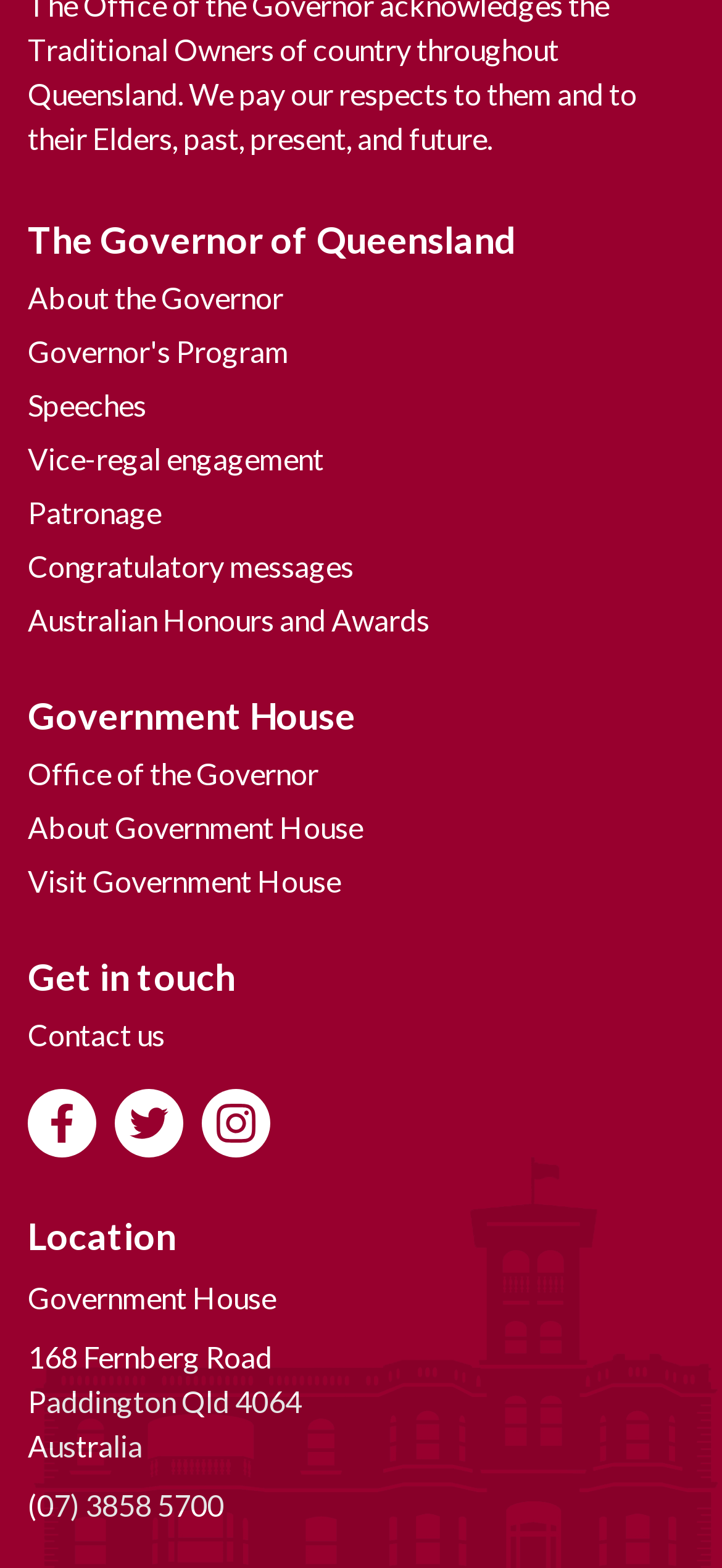Could you specify the bounding box coordinates for the clickable section to complete the following instruction: "Read the Governor's speeches"?

[0.038, 0.241, 0.203, 0.276]